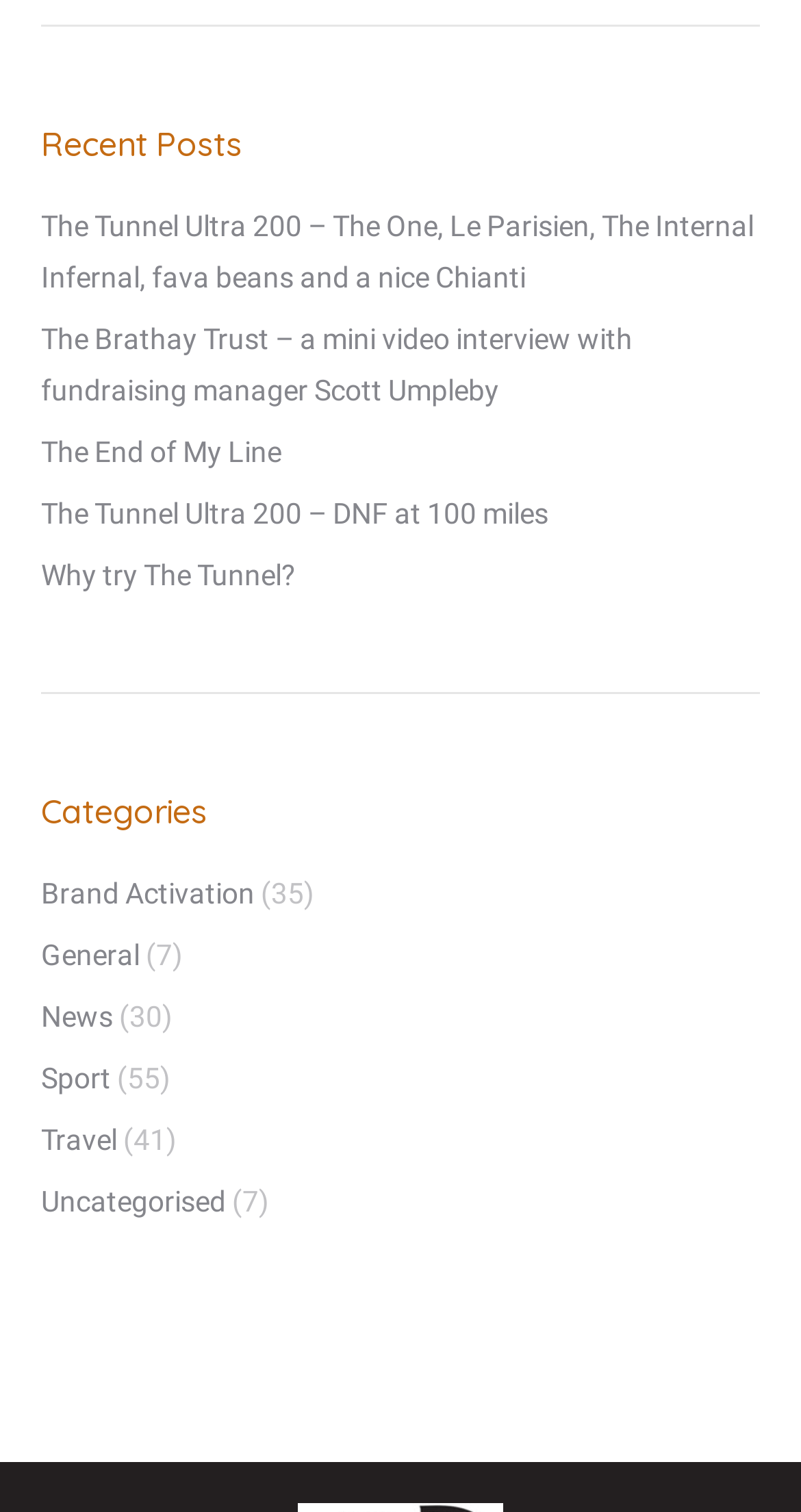Determine the bounding box of the UI component based on this description: "Why try The Tunnel?". The bounding box coordinates should be four float values between 0 and 1, i.e., [left, top, right, bottom].

[0.051, 0.363, 0.369, 0.397]